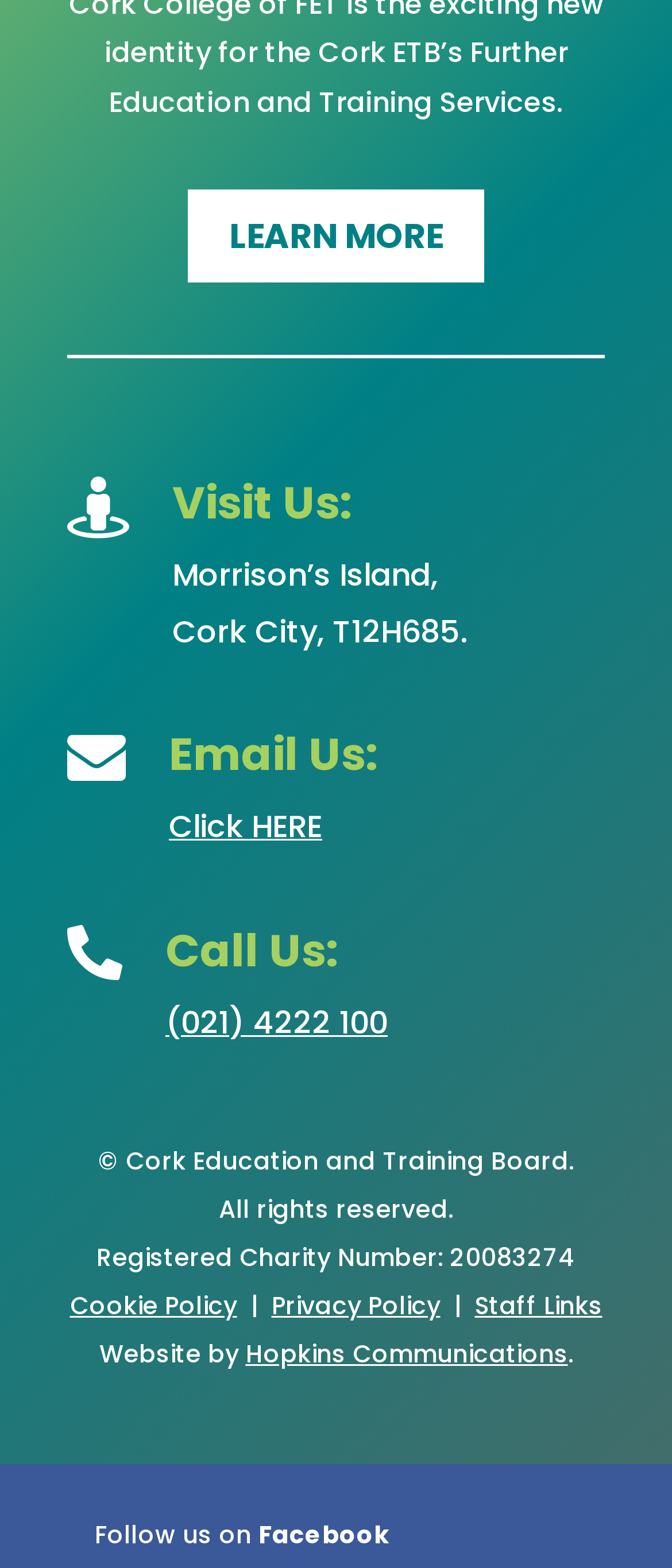Please answer the following question using a single word or phrase: 
Who designed the website of the Cork Education and Training Board?

Hopkins Communications